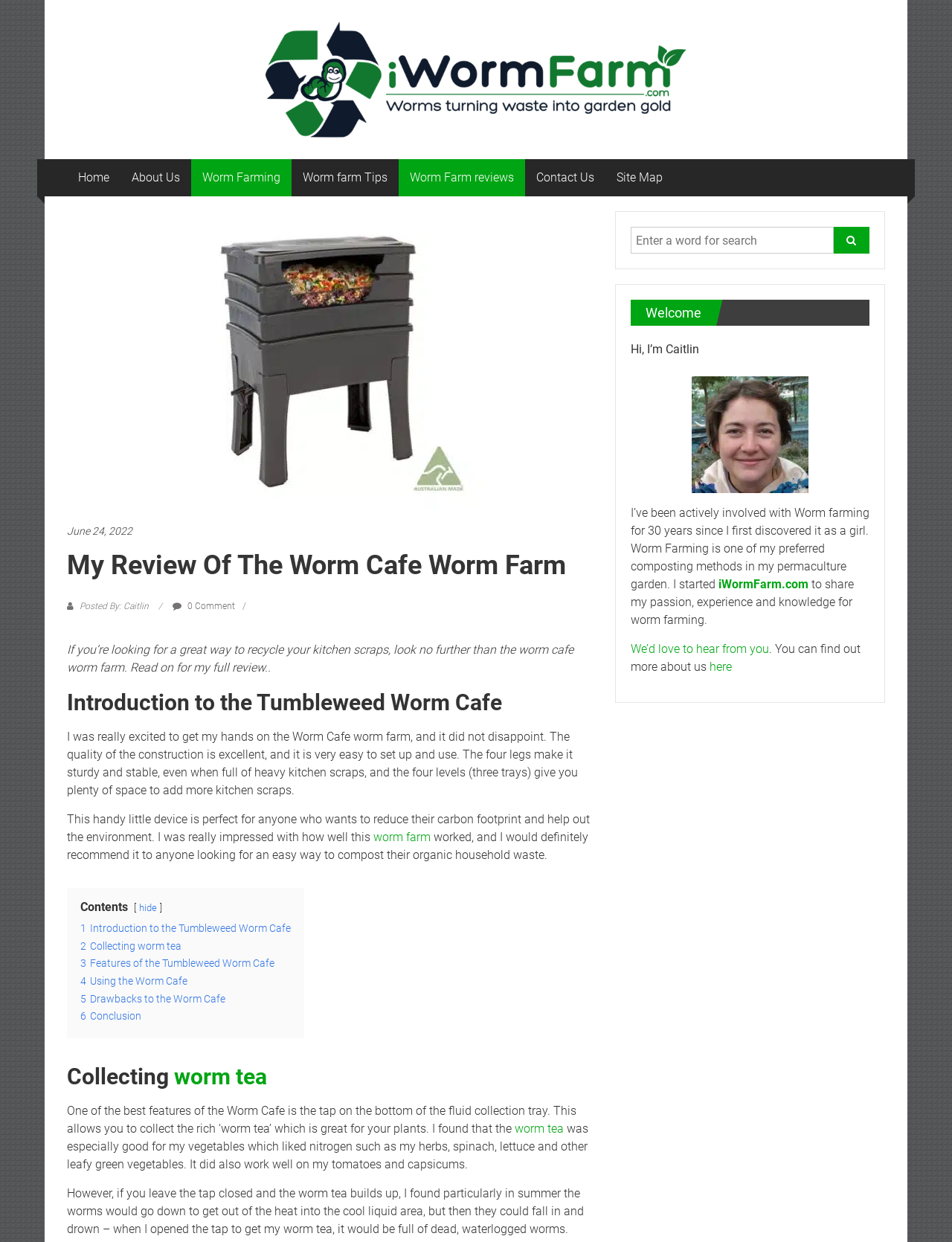Determine the bounding box coordinates for the region that must be clicked to execute the following instruction: "Search for a word".

[0.662, 0.183, 0.876, 0.204]